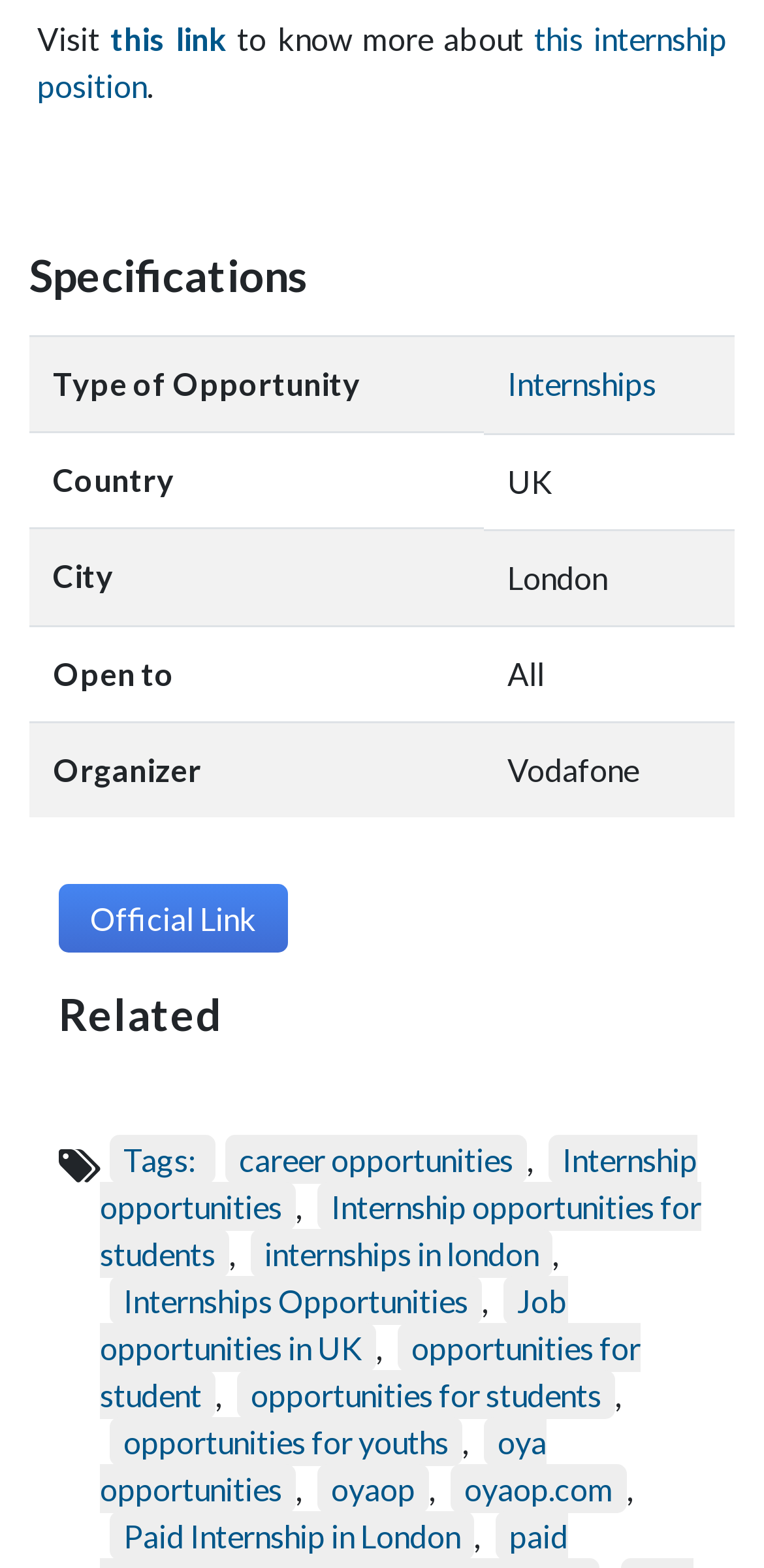Highlight the bounding box coordinates of the element that should be clicked to carry out the following instruction: "Click on the link to know more about this internship position". The coordinates must be given as four float numbers ranging from 0 to 1, i.e., [left, top, right, bottom].

[0.049, 0.013, 0.951, 0.067]